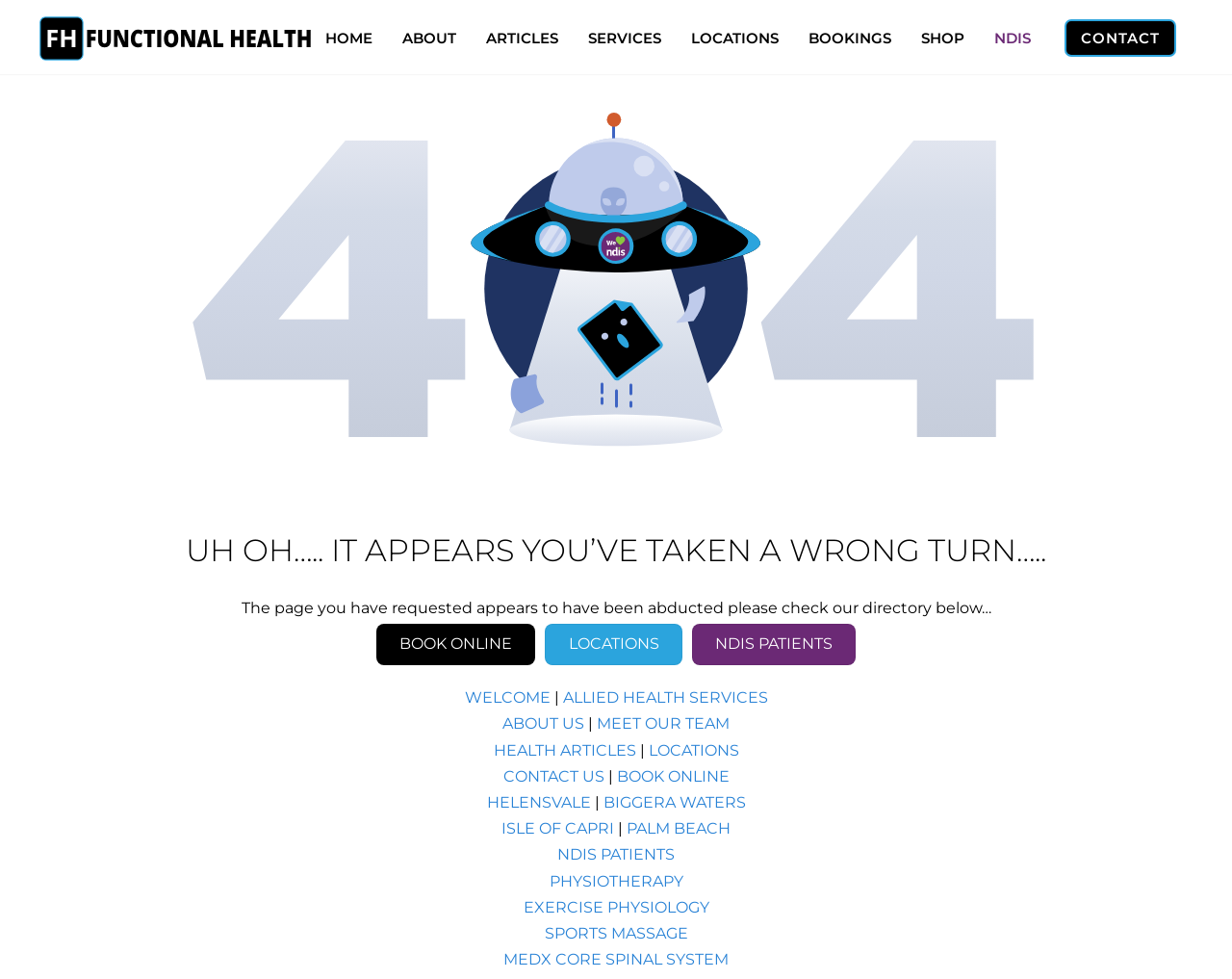What are the services provided by Functional Health Gold Coast? Based on the image, give a response in one word or a short phrase.

PHYSIOTHERAPY, EXERCISE PHYSIOLOGY, SPORTS MASSAGE, MEDX CORE SPINAL SYSTEM